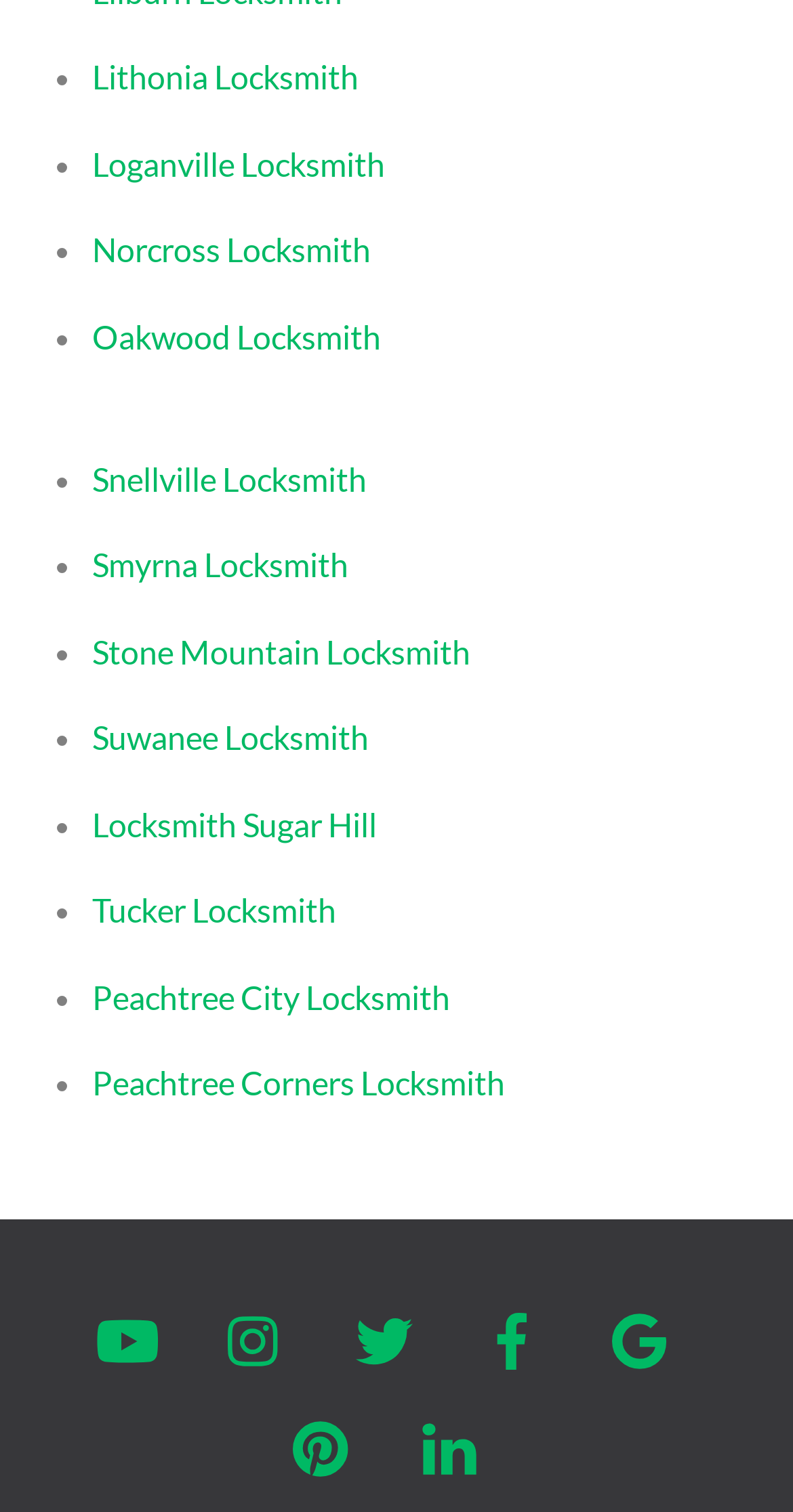Please determine the bounding box coordinates for the UI element described here. Use the format (top-left x, top-left y, bottom-right x, bottom-right y) with values bounded between 0 and 1: Loganville Locksmith

[0.116, 0.095, 0.485, 0.12]